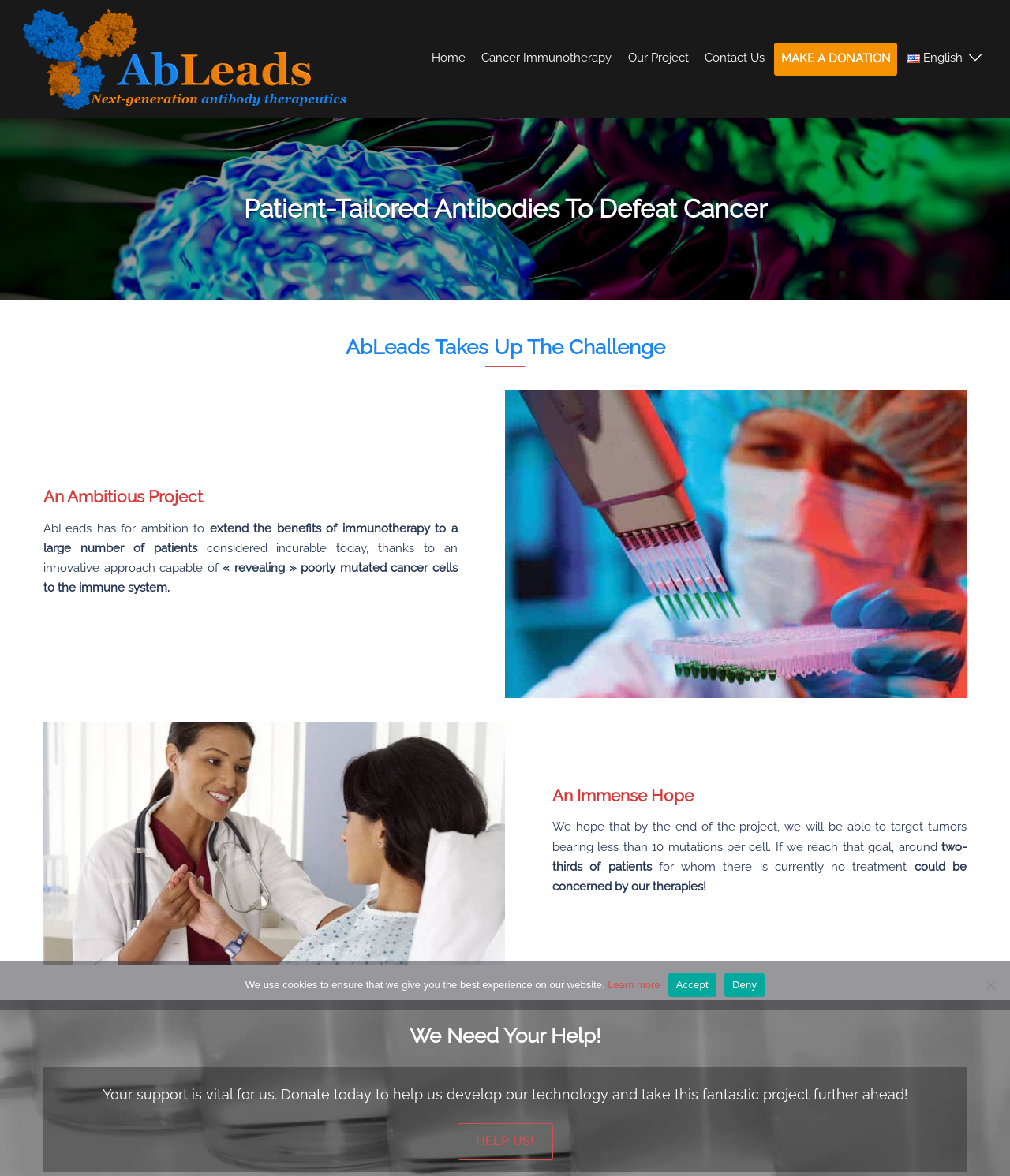Please identify the bounding box coordinates of the region to click in order to complete the task: "Make a donation". The coordinates must be four float numbers between 0 and 1, specified as [left, top, right, bottom].

[0.767, 0.036, 0.888, 0.064]